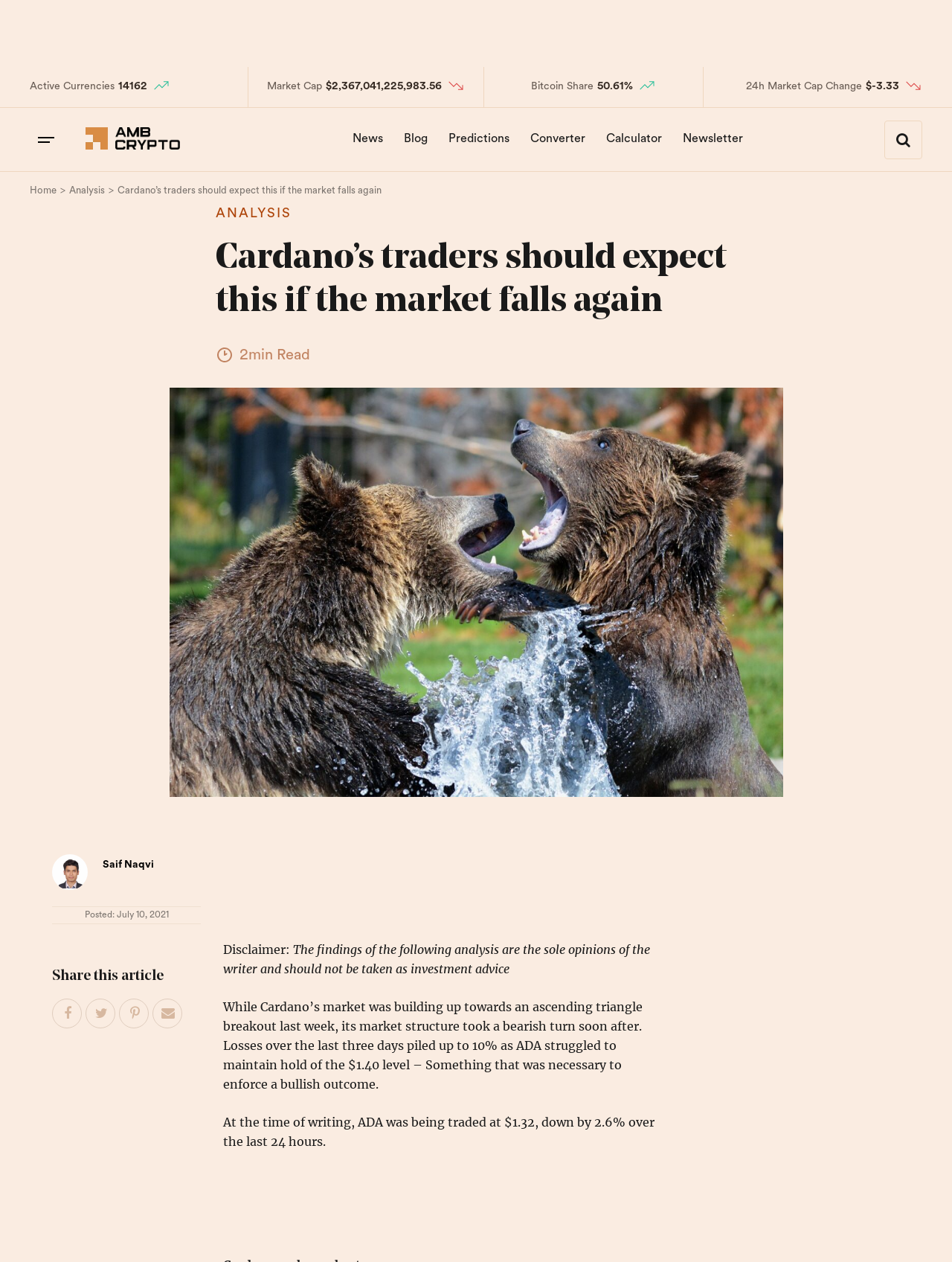Offer a comprehensive description of the webpage’s content and structure.

The webpage is about Cardano's market analysis, specifically discussing its recent bearish turn. At the top, there is a navigation bar with links to "Home", "Analysis", and other sections. Below this, there is a section displaying market data, including "Active Currencies", "Market Cap", "Bitcoin Share", and "24h Market Cap Change", each accompanied by a numerical value and an icon. 

To the right of this section, there is a row of links to different sections of the website, including "News", "Blog", "Predictions", "Converter", "Calculator", and "Newsletter". 

Below these sections, there is a breadcrumb navigation bar showing the current page's location within the website's hierarchy. The main article's title, "Cardano's traders should expect this if the market falls again", is displayed prominently, followed by a heading with the same text. 

An image is placed to the right of the title, and below it, there is a "2min Read" label. The article's author, Saif Naqvi, is displayed along with their avatar. The article's posting date, July 10, 2021, is also shown. 

The main article's content discusses Cardano's market performance, including its recent losses and current trading price. A disclaimer is provided at the bottom, stating that the analysis is the writer's sole opinion and should not be taken as investment advice. 

Finally, there are social media sharing links at the bottom, allowing users to share the article on Facebook, Twitter, Pinterest, or via email.